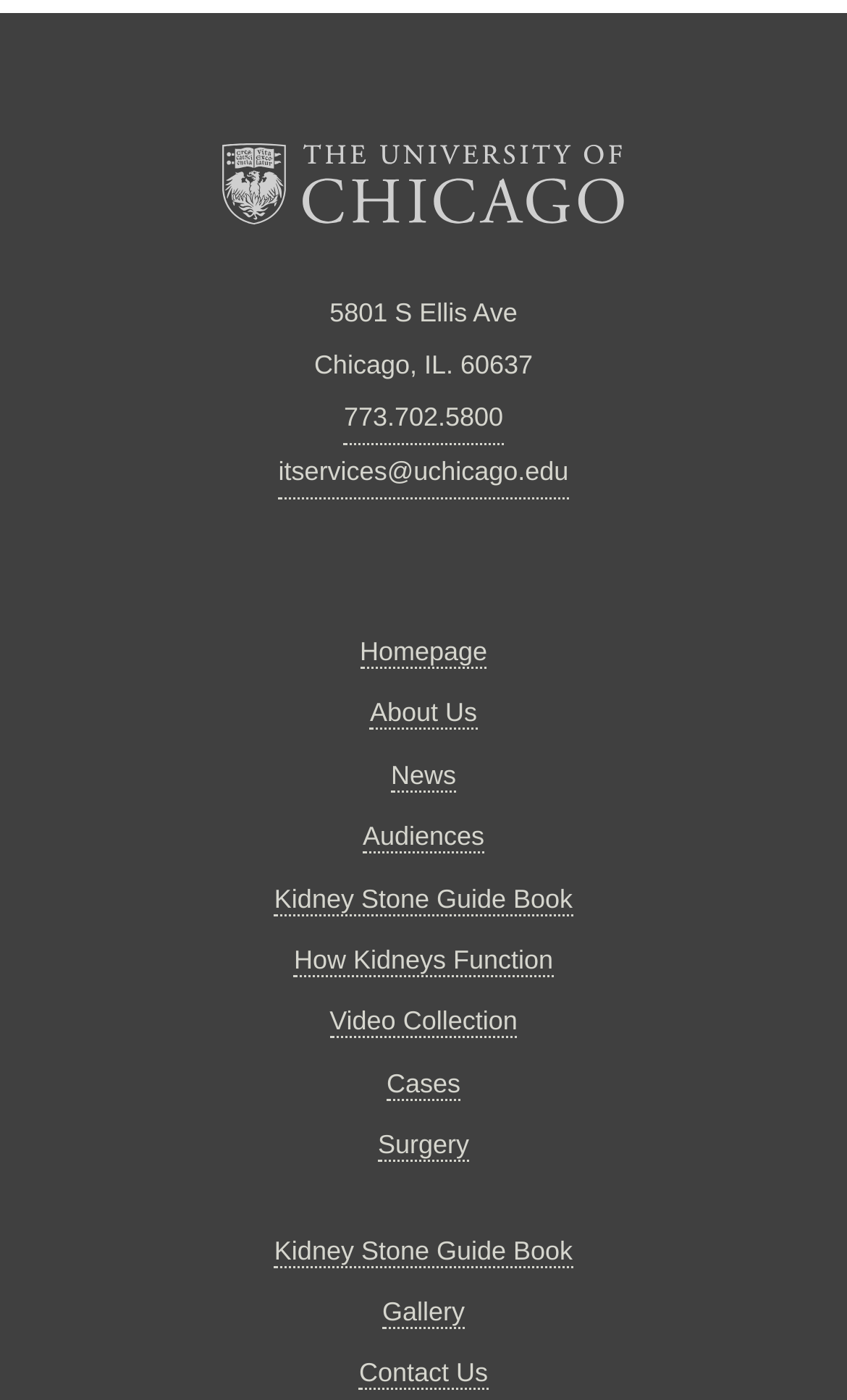Specify the bounding box coordinates of the area that needs to be clicked to achieve the following instruction: "learn about kidney stone guide book".

[0.324, 0.631, 0.676, 0.654]